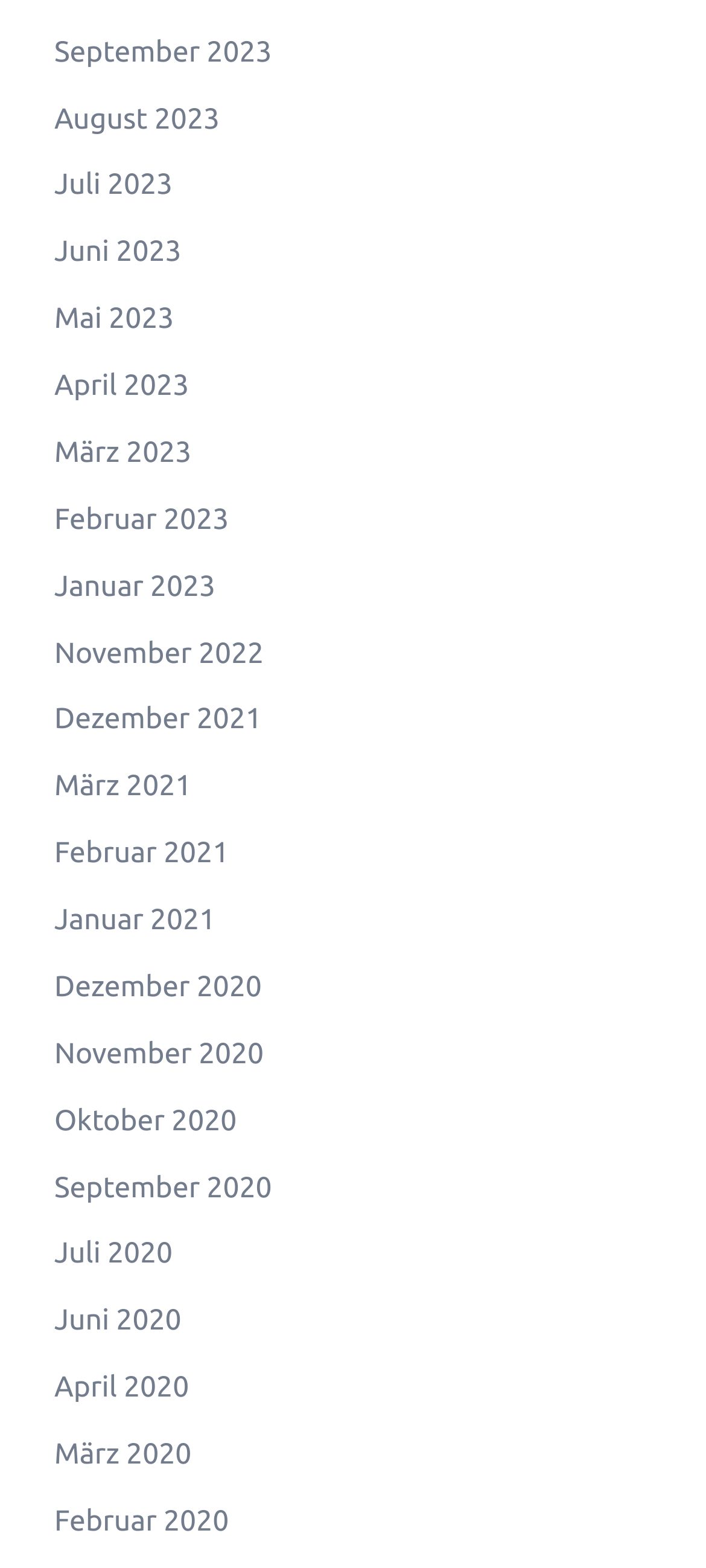Can you identify the bounding box coordinates of the clickable region needed to carry out this instruction: 'view September 2023'? The coordinates should be four float numbers within the range of 0 to 1, stated as [left, top, right, bottom].

[0.077, 0.023, 0.385, 0.044]